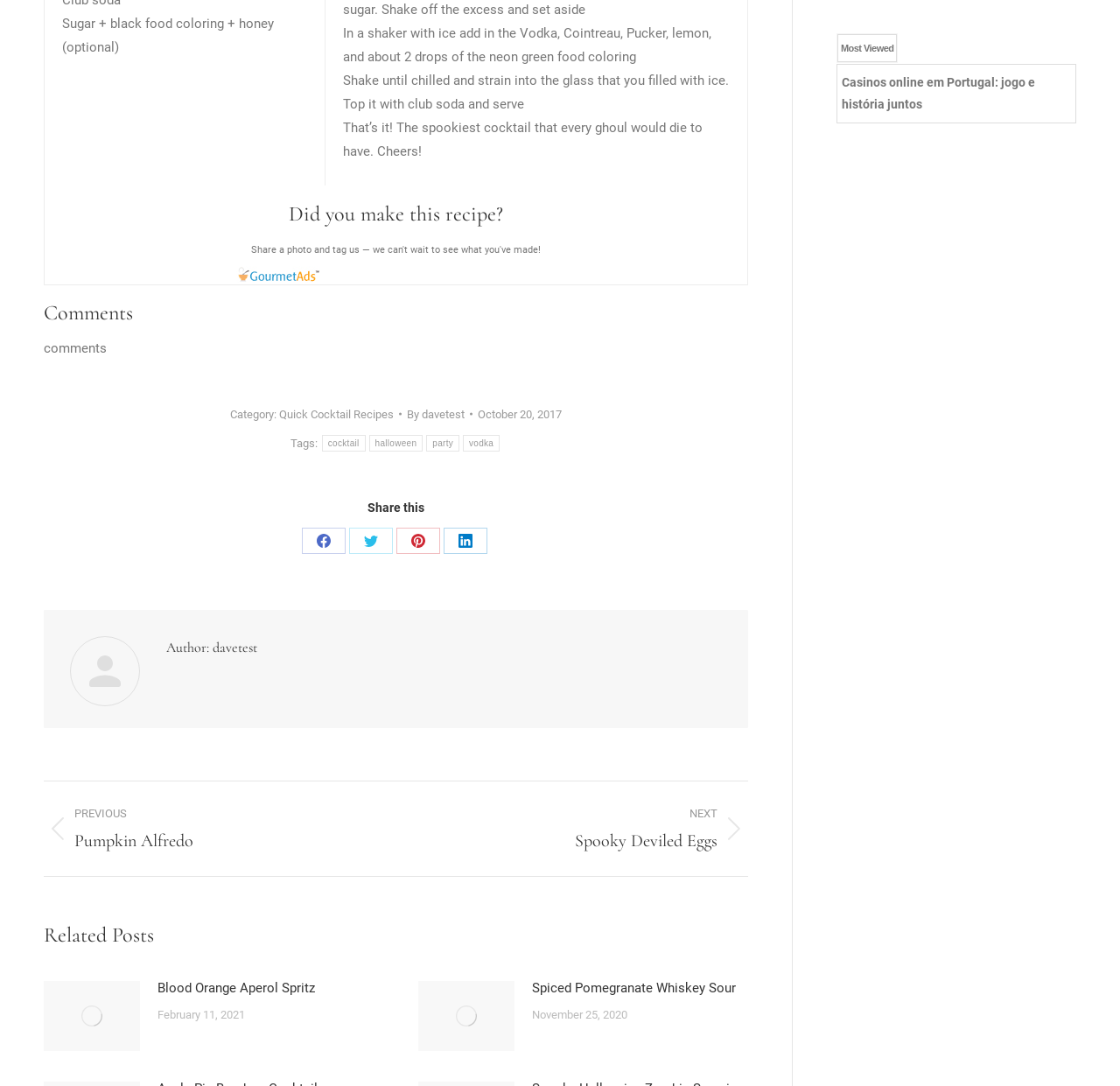Please locate the bounding box coordinates for the element that should be clicked to achieve the following instruction: "Go to HQD PODS homepage". Ensure the coordinates are given as four float numbers between 0 and 1, i.e., [left, top, right, bottom].

None